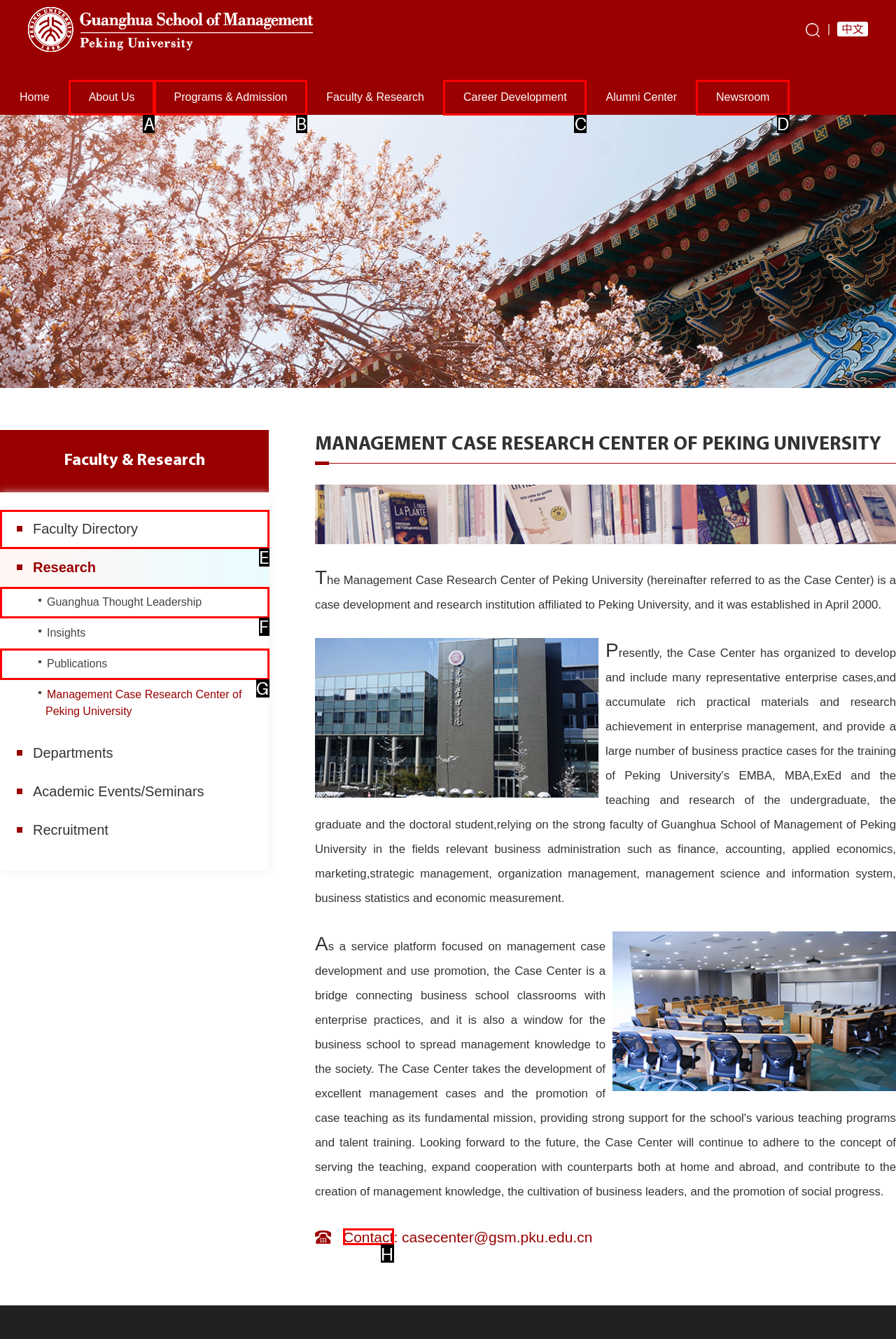Using the description: Contact Us, find the best-matching HTML element. Indicate your answer with the letter of the chosen option.

None